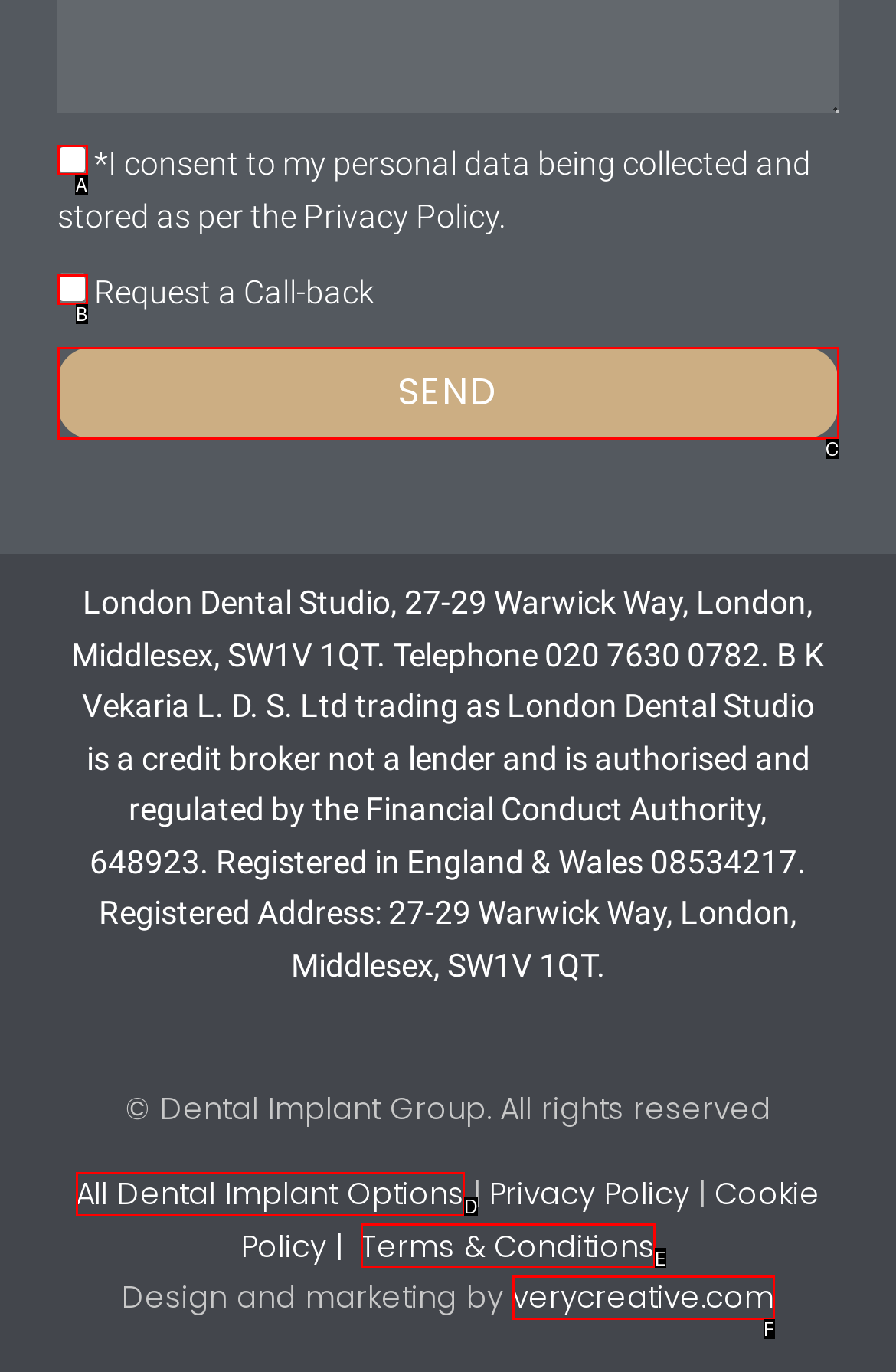Based on the given description: All Dental Implant Options, identify the correct option and provide the corresponding letter from the given choices directly.

D